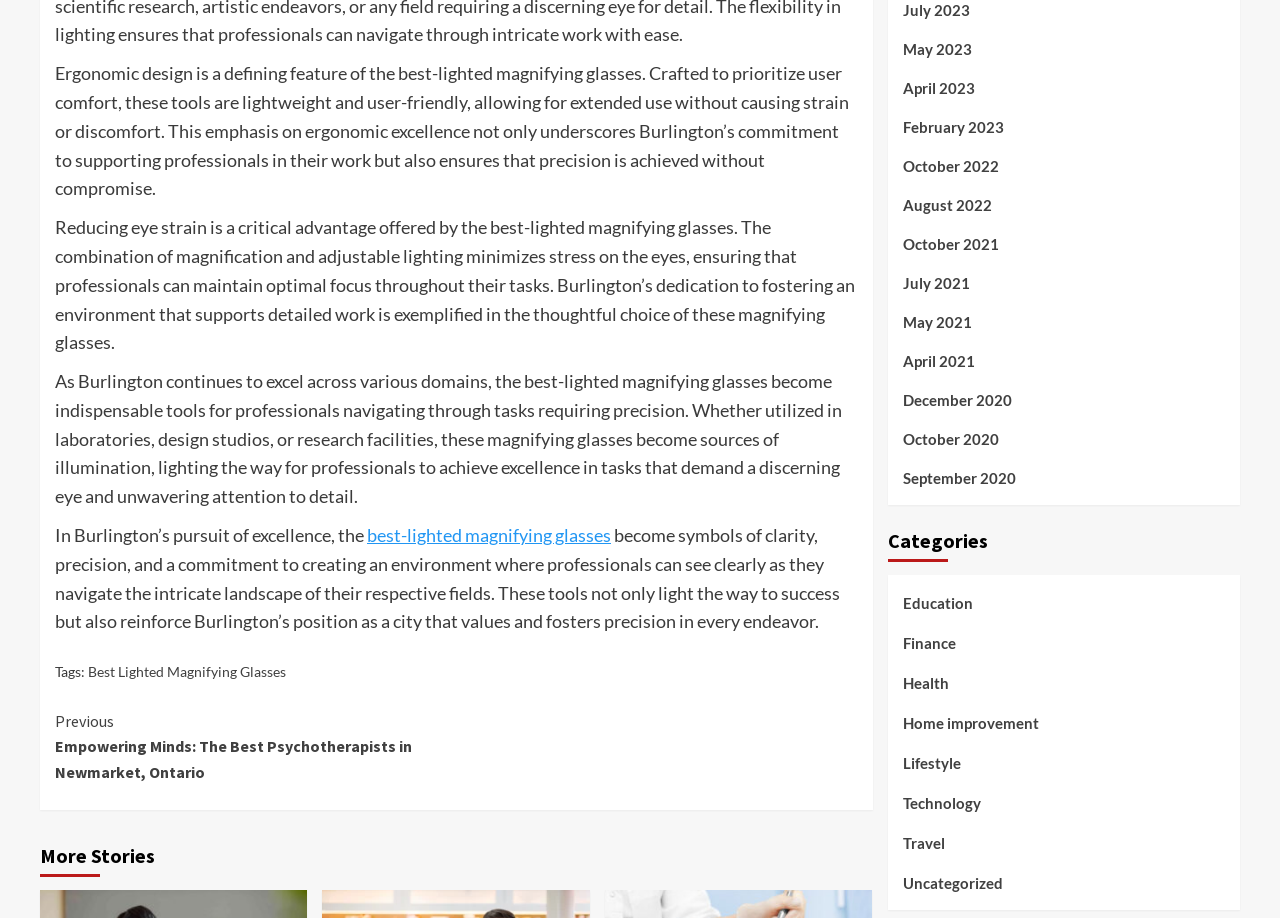What is the purpose of the 'Continue Reading' button?
Please provide a comprehensive answer based on the information in the image.

The 'Continue Reading' button is likely a navigation element that allows users to access additional content related to the topic of magnifying glasses. By clicking on this button, users can read more about the subject, possibly including more detailed information, examples, or testimonials.